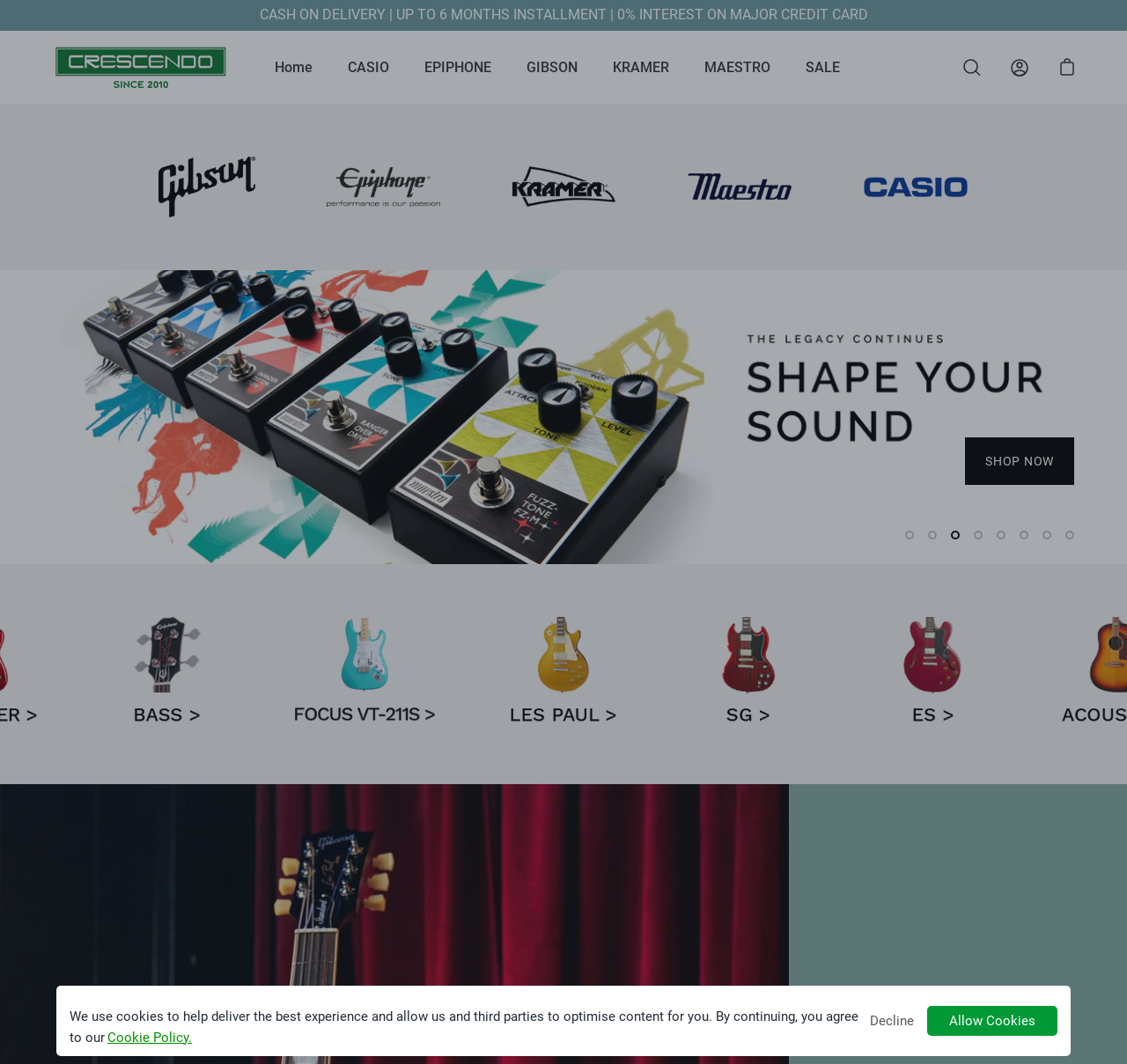What is the purpose of the search bar?
Could you answer the question in a detailed manner, providing as much information as possible?

The search bar is located at the top right of the webpage, and its purpose is to allow users to search for specific products by typing in keywords or product names.